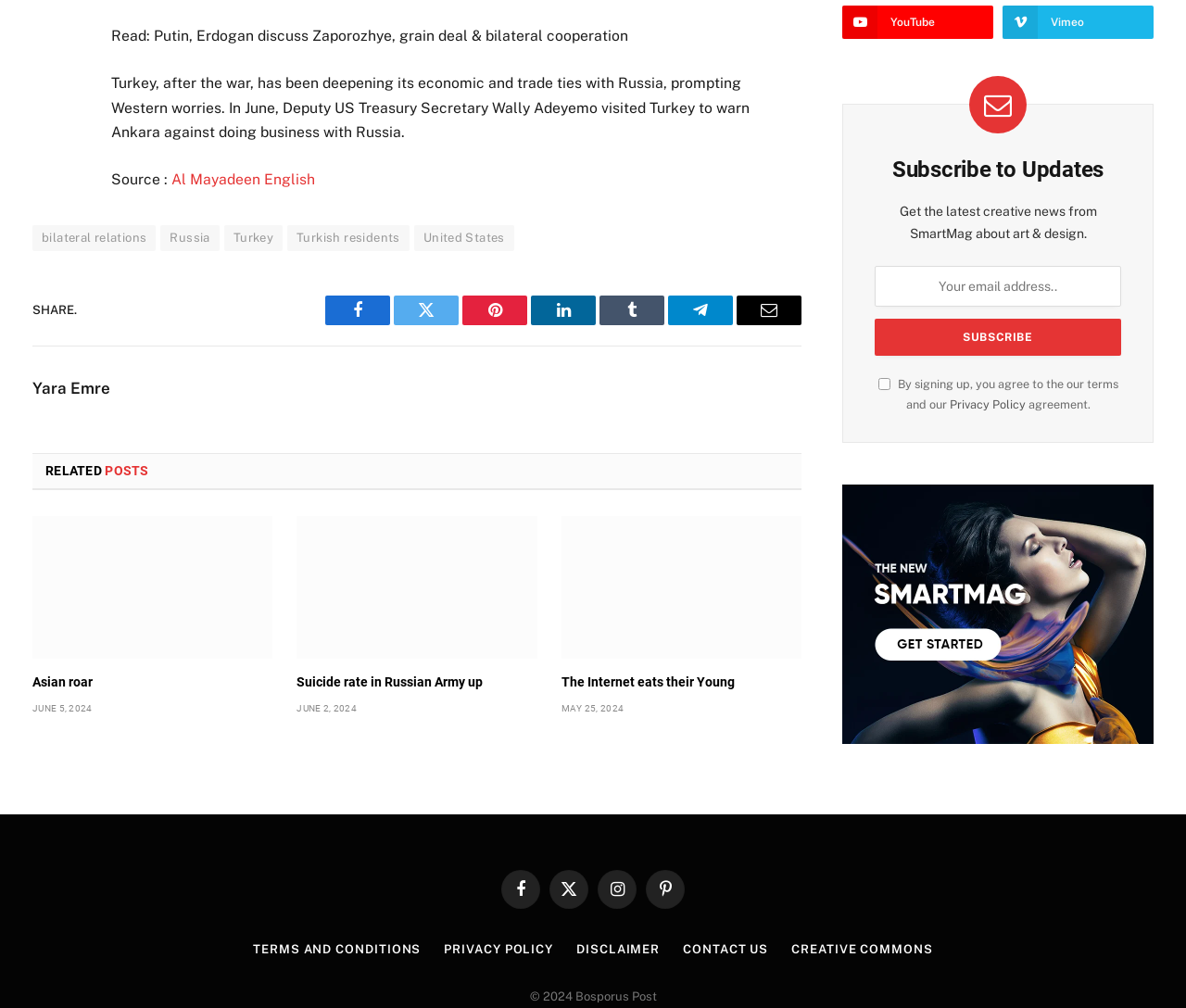Please identify the bounding box coordinates for the region that you need to click to follow this instruction: "Subscribe to updates with your email address".

[0.737, 0.264, 0.946, 0.304]